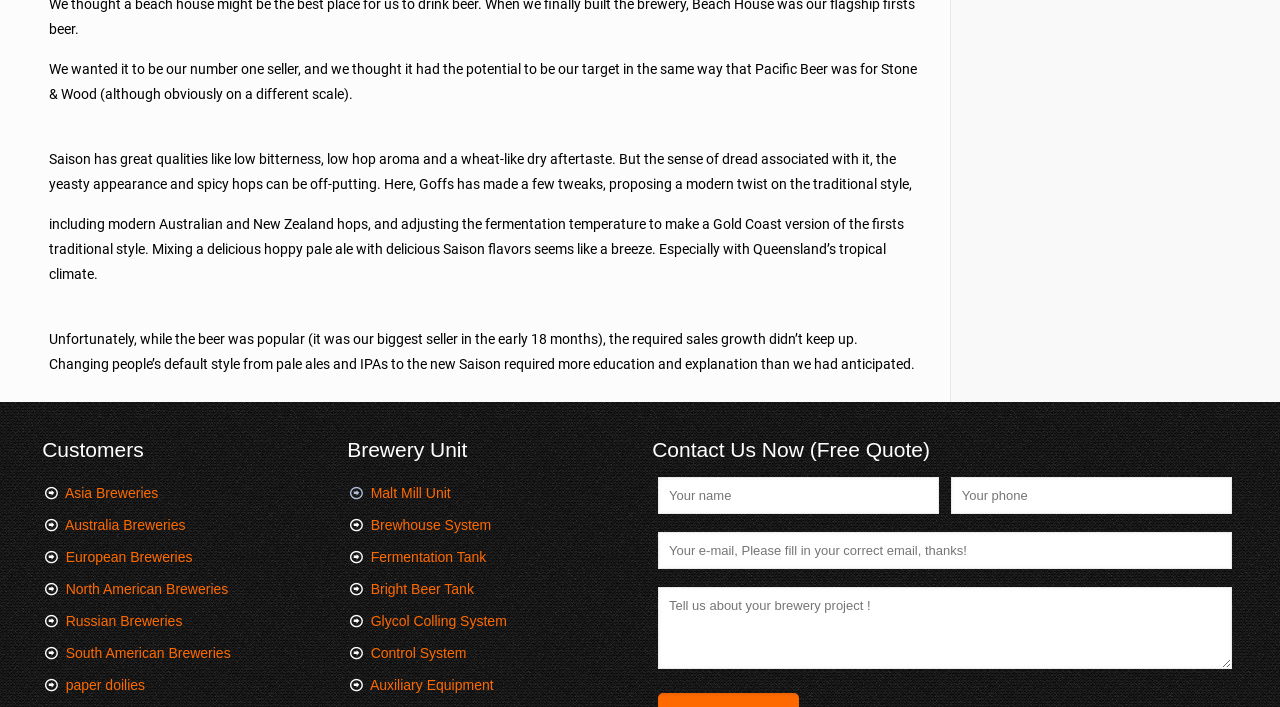Kindly provide the bounding box coordinates of the section you need to click on to fulfill the given instruction: "Tell us about your brewery project!".

[0.514, 0.83, 0.962, 0.946]